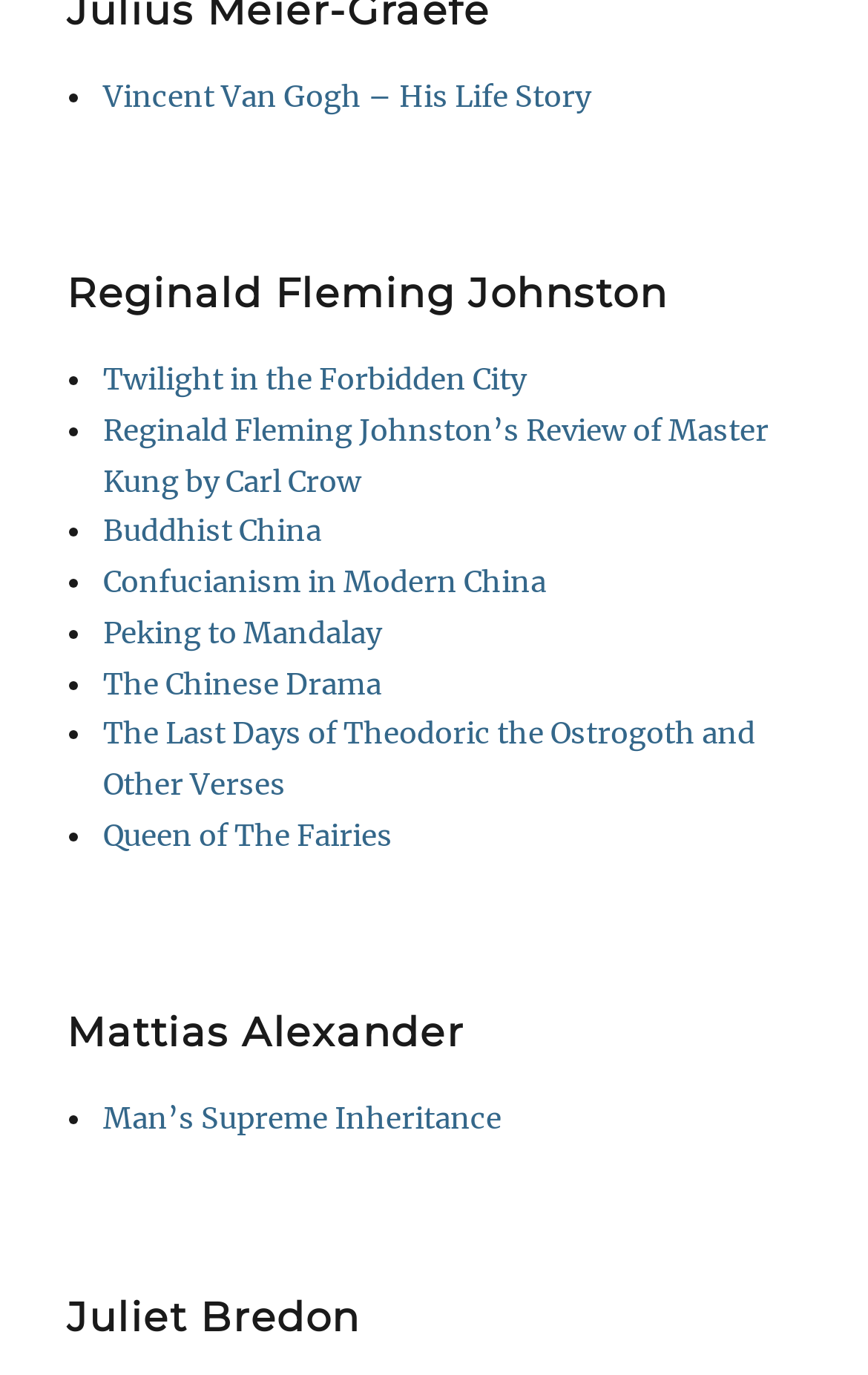Reply to the question with a single word or phrase:
What is the title of the first link?

Vincent Van Gogh – His Life Story